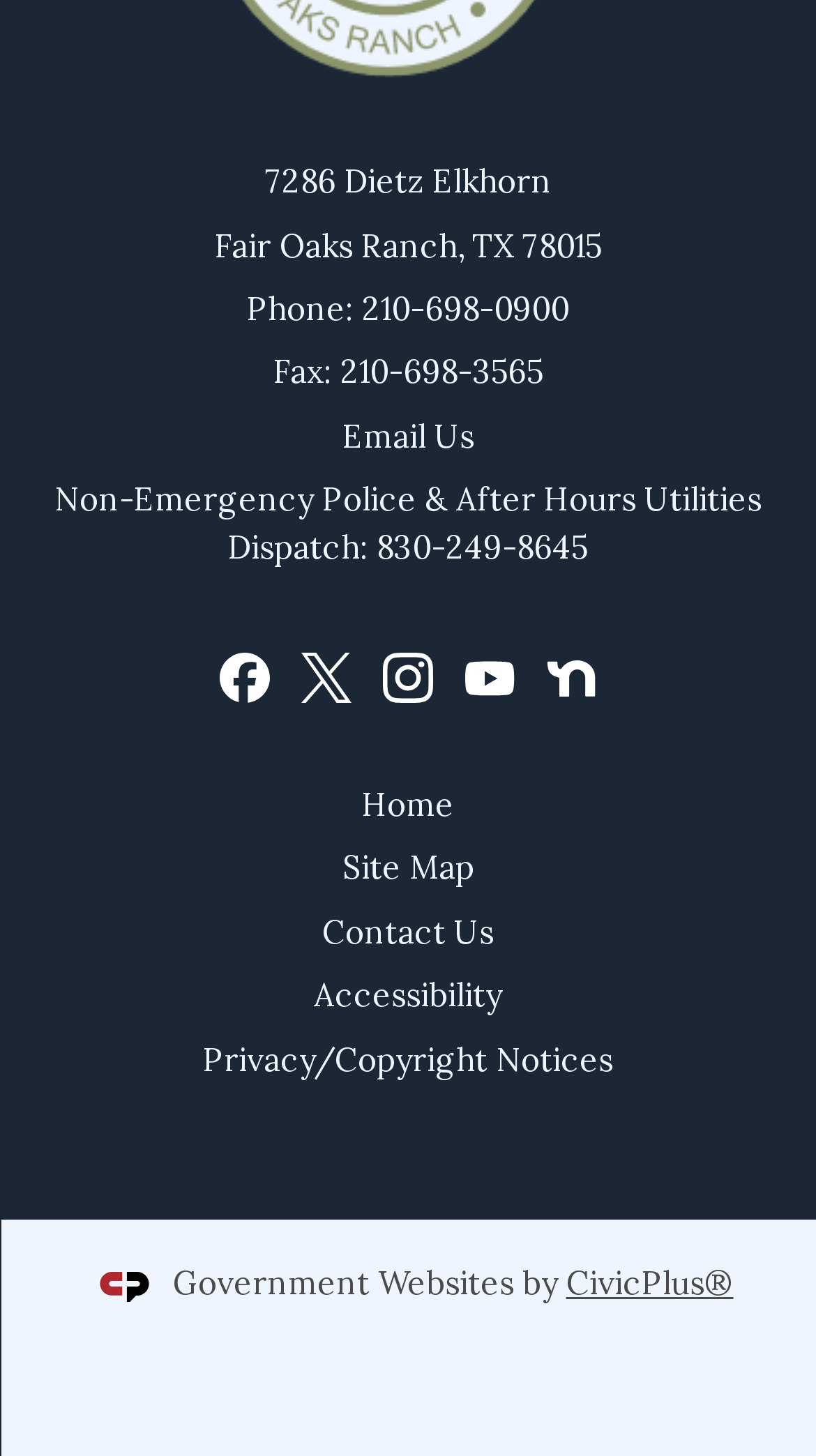Respond to the following question using a concise word or phrase: 
What is the name of the company that created this government website?

CivicPlus